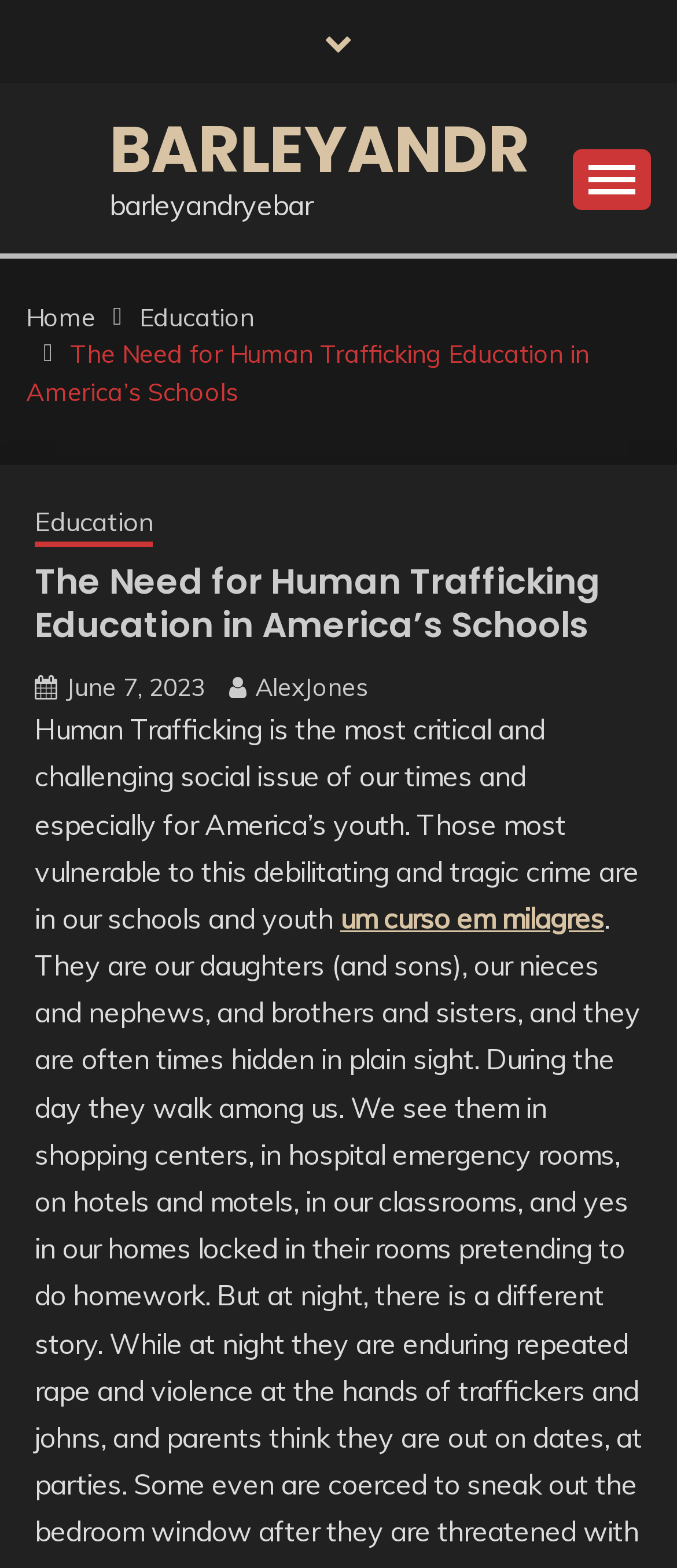Identify the bounding box coordinates for the UI element described as: "parent_node: BARLEYANDR". The coordinates should be provided as four floats between 0 and 1: [left, top, right, bottom].

[0.846, 0.095, 0.962, 0.134]